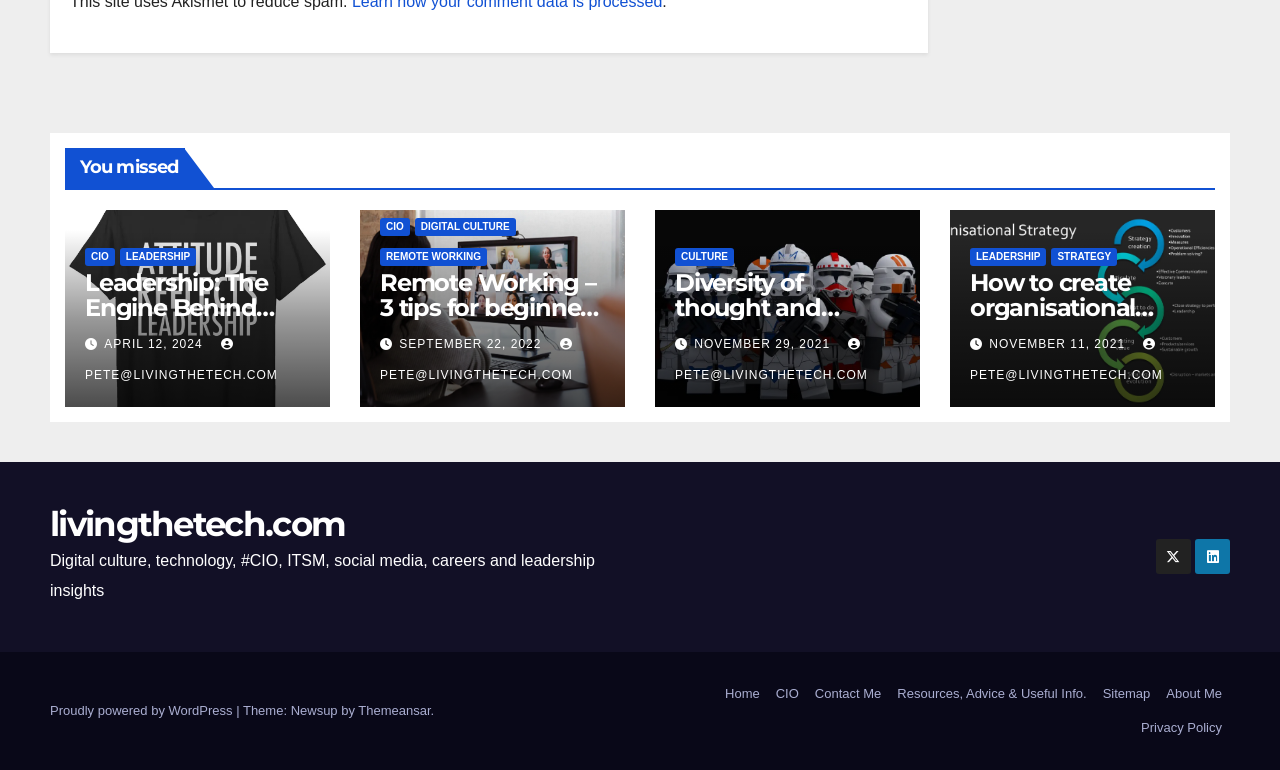Locate the bounding box coordinates of the element that should be clicked to fulfill the instruction: "Check the 'About Me' section".

[0.905, 0.879, 0.961, 0.923]